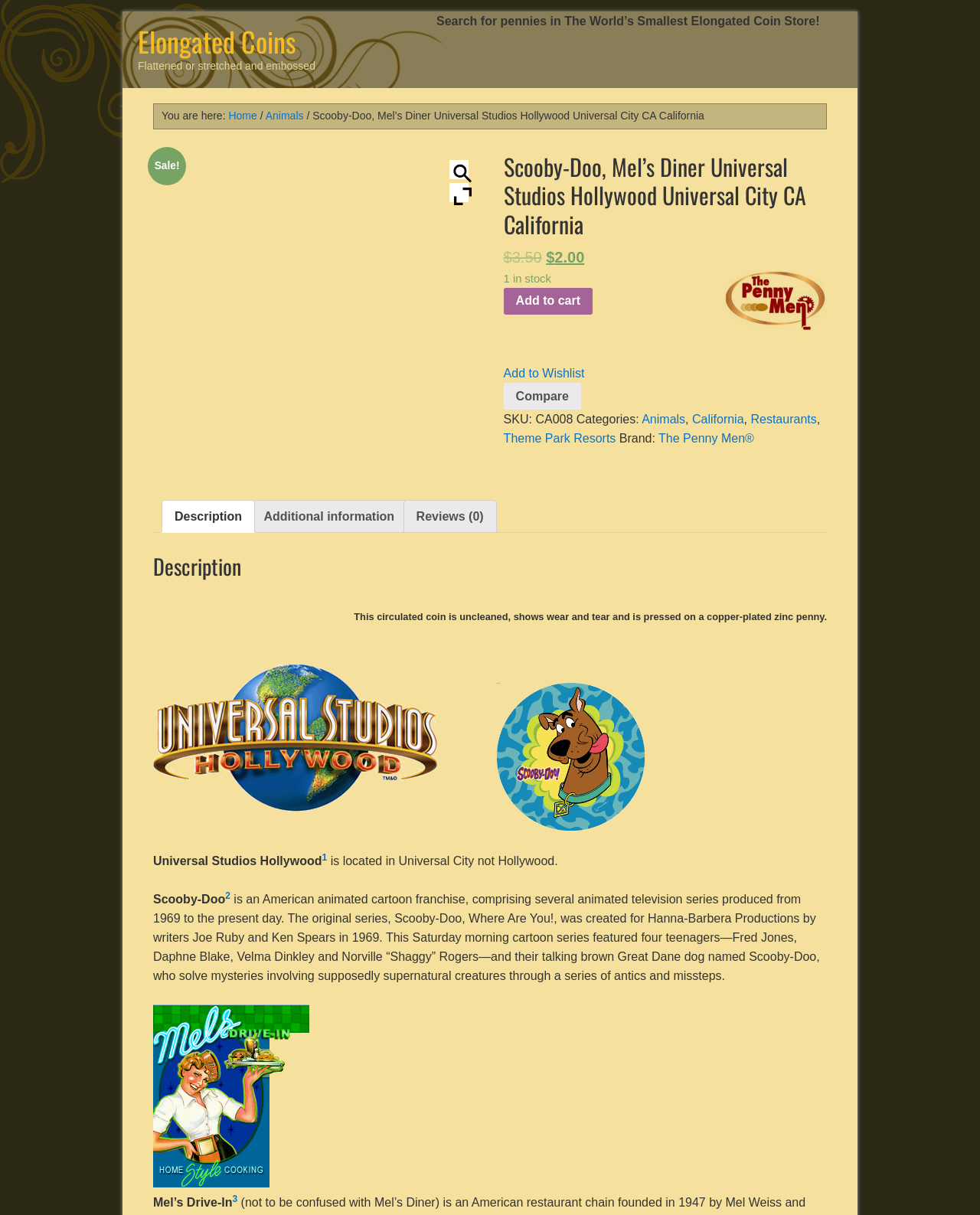Identify the bounding box coordinates of the clickable region required to complete the instruction: "Click on the link to Home". The coordinates should be given as four float numbers within the range of 0 and 1, i.e., [left, top, right, bottom].

[0.233, 0.09, 0.262, 0.1]